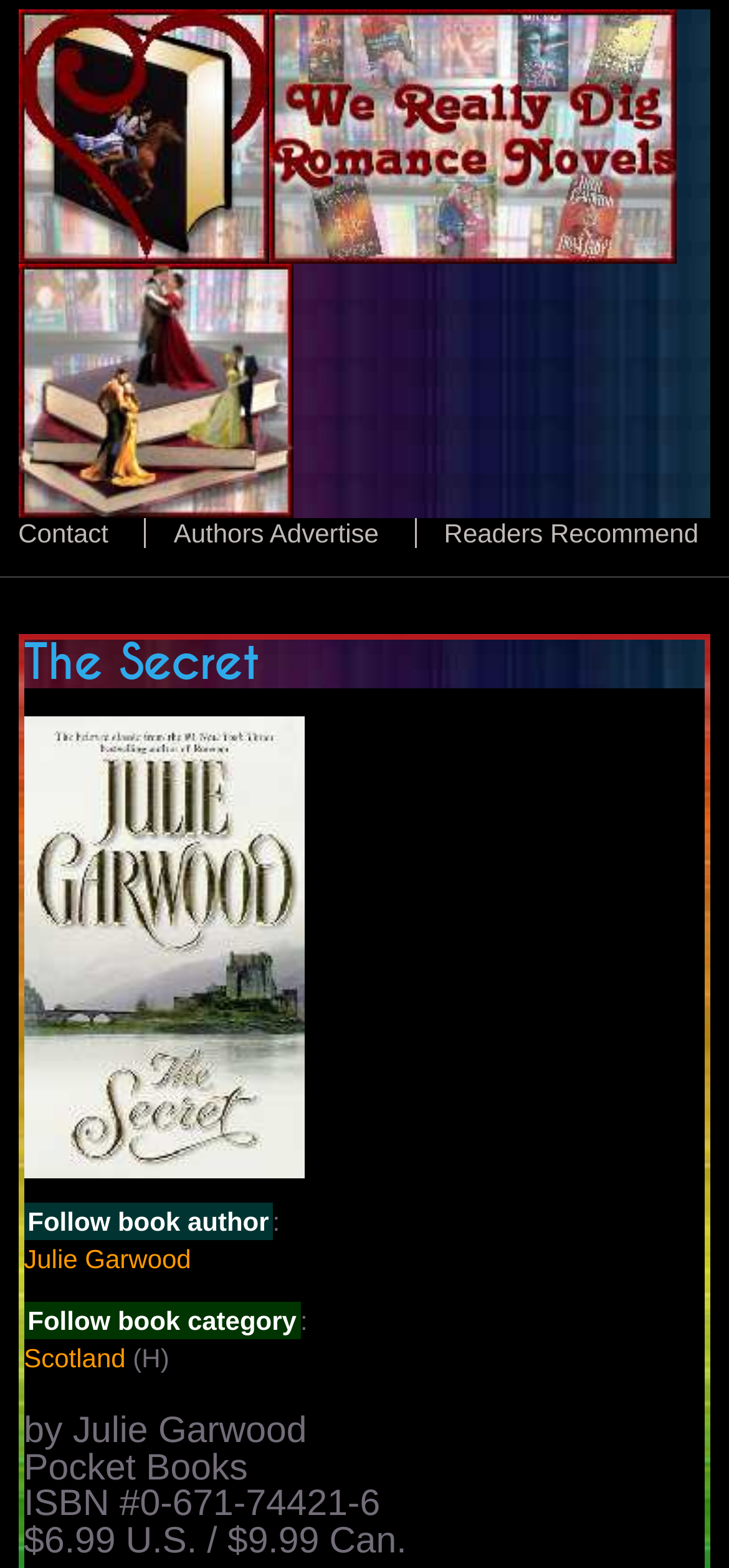What is the ISBN number of the book?
Provide a fully detailed and comprehensive answer to the question.

I found the answer by looking at the text 'ISBN #0-671-74421-6' which is located at the bottom of the book information section.